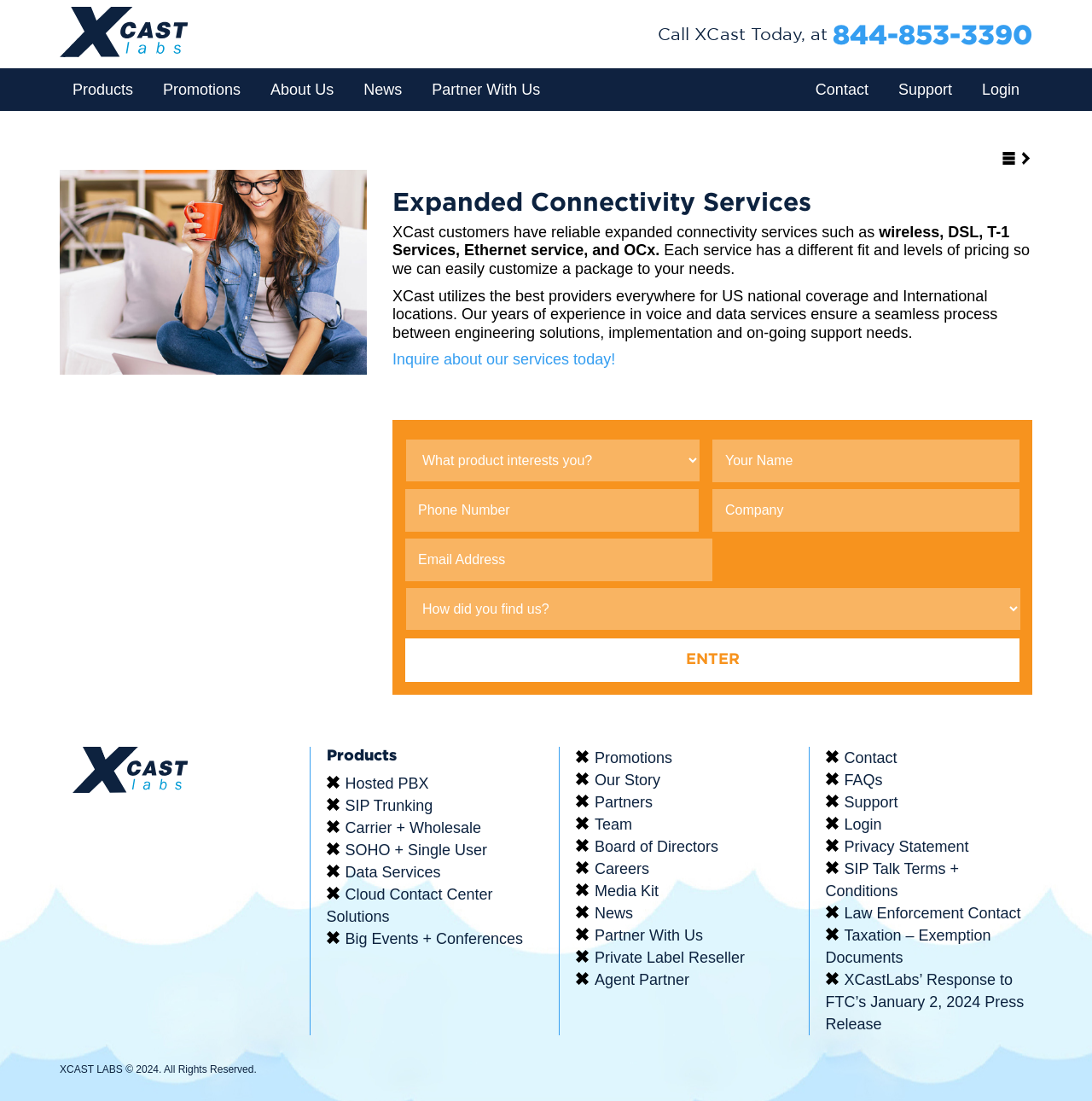Find the bounding box coordinates of the clickable area required to complete the following action: "Select an option from the combobox".

[0.372, 0.399, 0.641, 0.437]